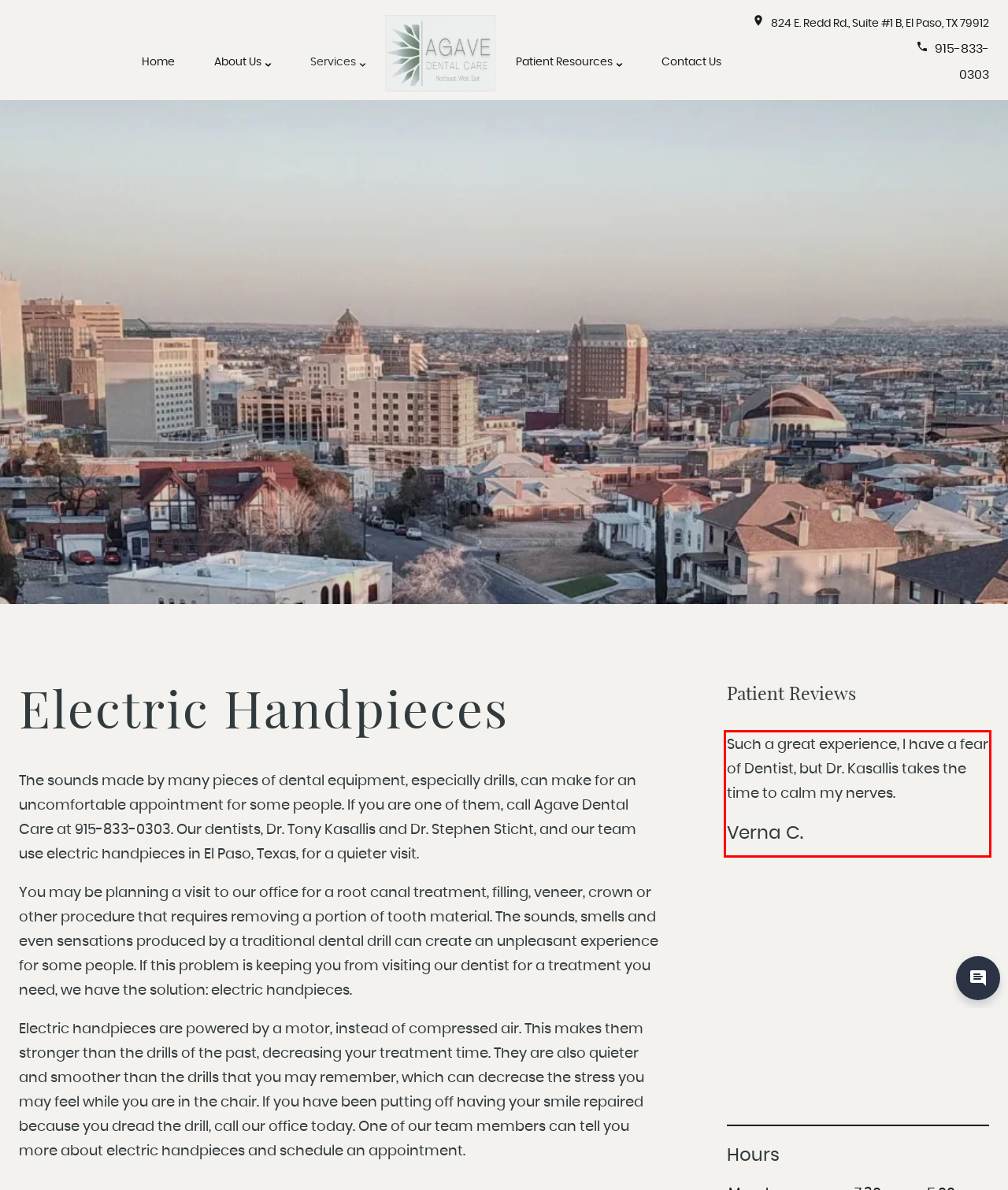Please extract the text content within the red bounding box on the webpage screenshot using OCR.

Excellent experience from registration to sign out. I never thought I would look forward to going to the dentist - my visit was awesome!